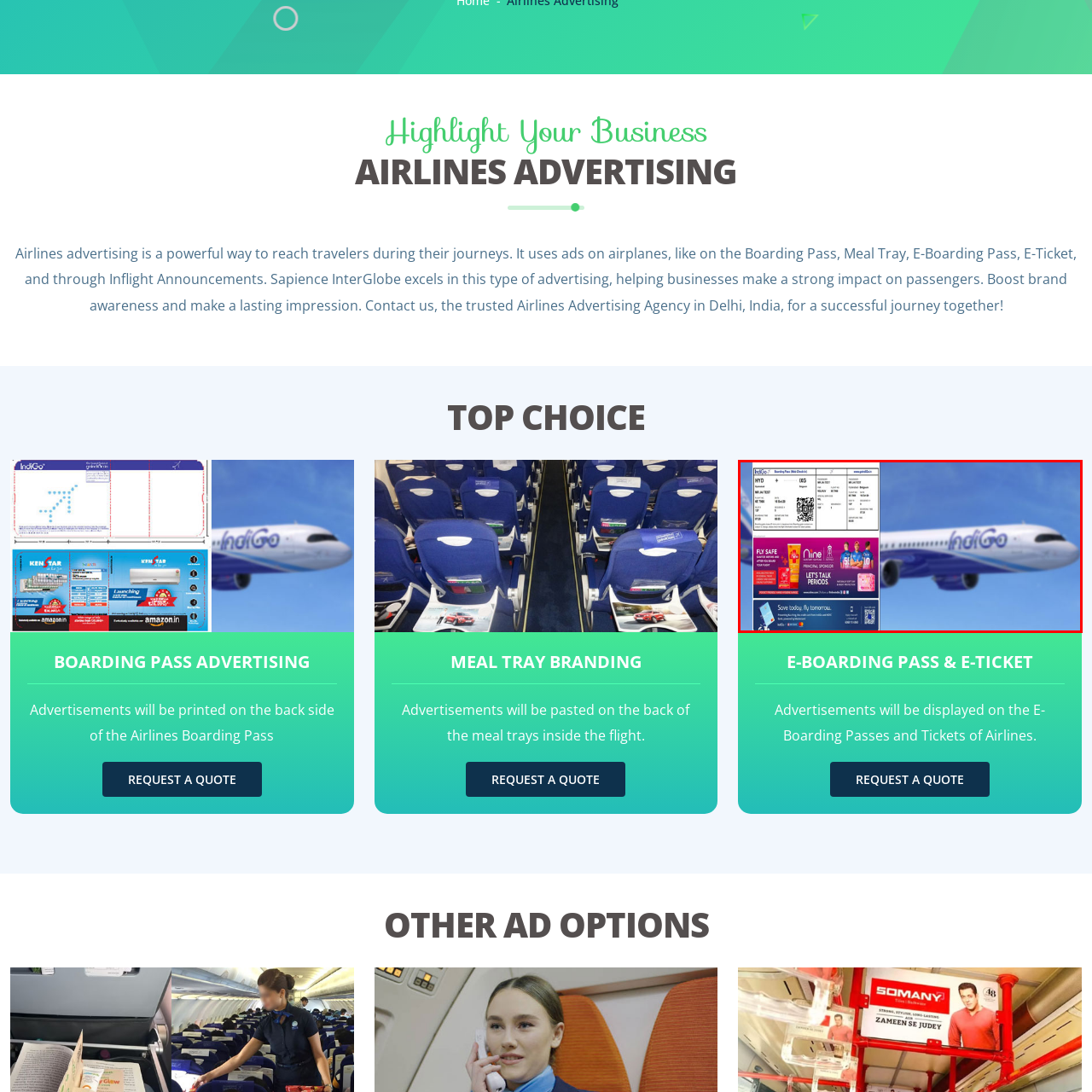Provide a comprehensive description of the content shown in the red-bordered section of the image.

The image depicts an airline boarding pass alongside an airplane in flight, prominently featuring the IndiGo brand. The boarding pass displays essential travel information such as the departure city (HYD) and destination (ECO), along with a QR code for digital convenience. In the background, the IndiGo aircraft is captured in a dynamic shot, showcasing its distinctive blue livery and sleek design against a clear sky. 

The lower section of the boarding pass is used for advertisements, highlighting promotional messages such as "FLY SAFE" and featuring various brands and services, including personal sponsorships and call-to-action messages like "LET'S TALK PERIODS." This illustration emphasizes the role of boarding passes as effective advertising media within the airline industry, blending practical travel information with promotional content.